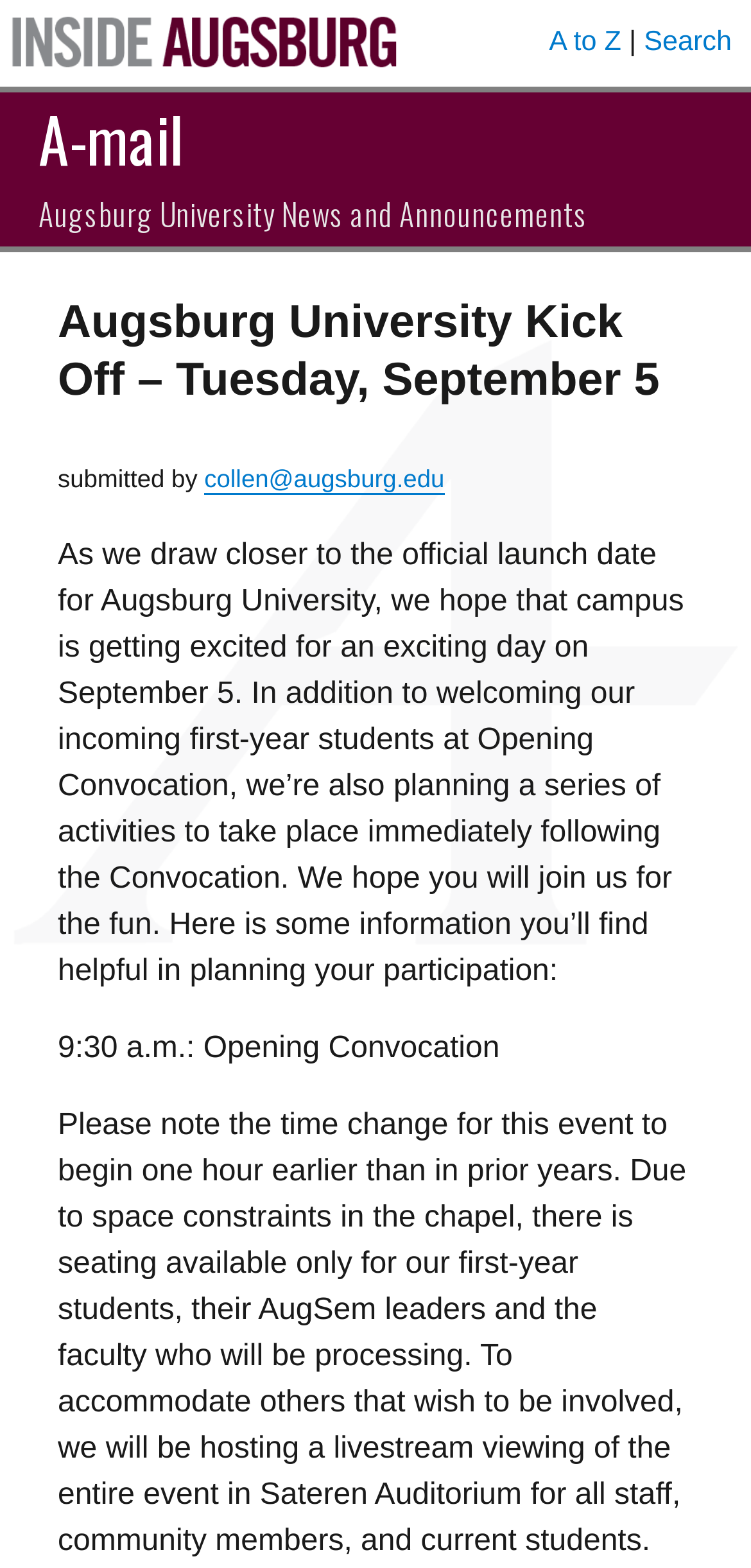Please determine and provide the text content of the webpage's heading.

Augsburg University Kick Off – Tuesday, September 5